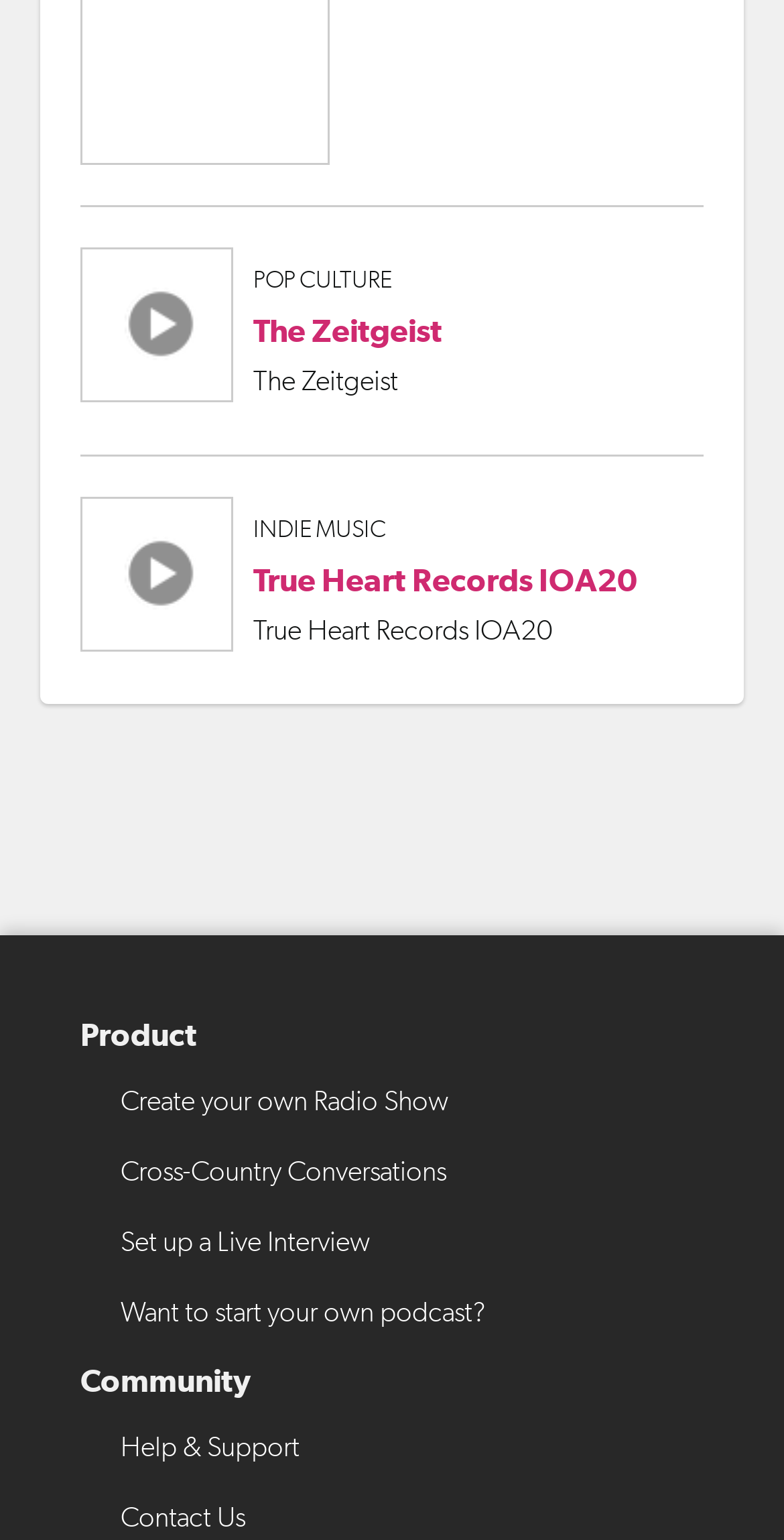Identify the bounding box of the UI component described as: "Help & Support".

[0.154, 0.922, 0.897, 0.958]